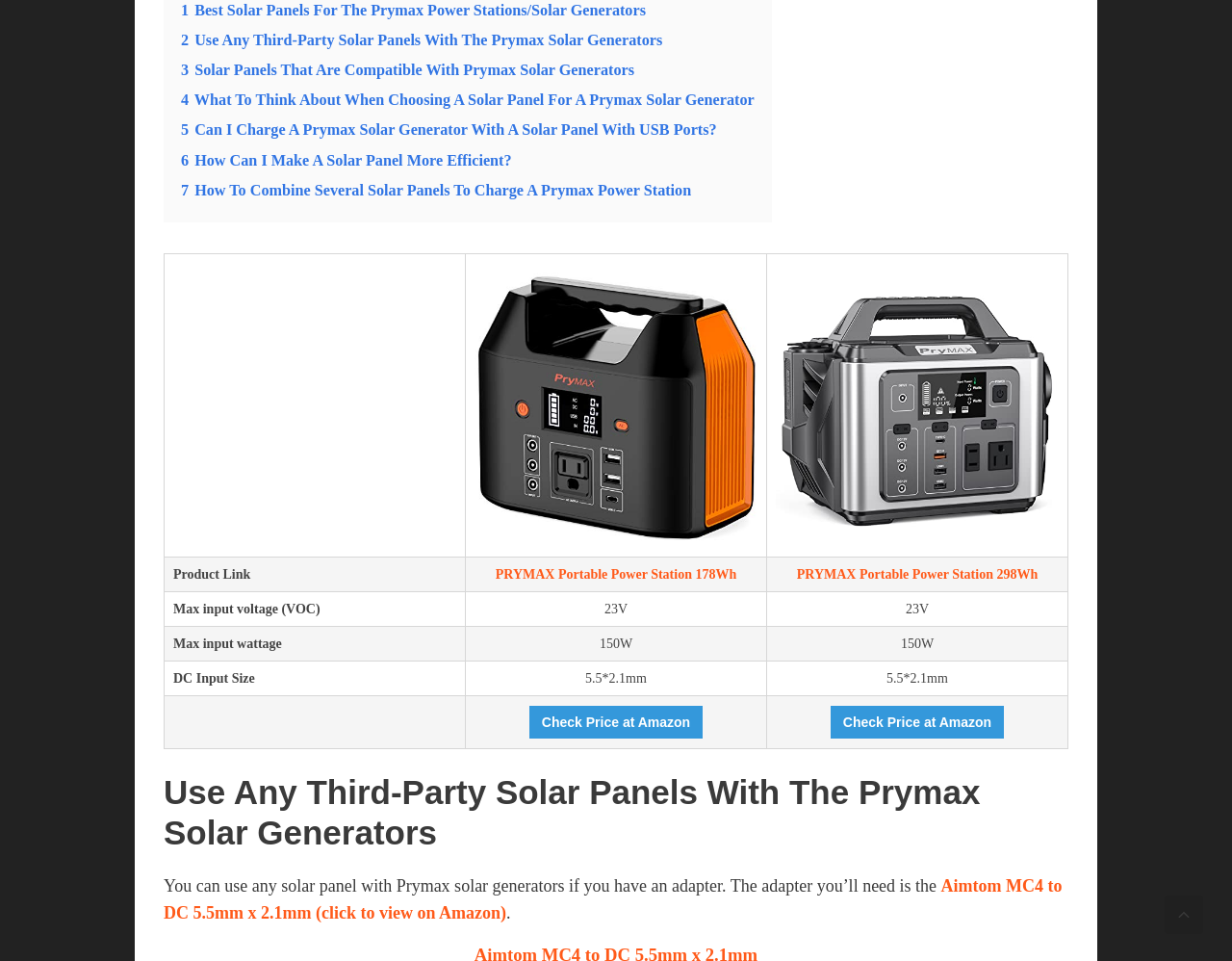Please identify the bounding box coordinates of the area that needs to be clicked to fulfill the following instruction: "Click the link to view the product 'PRYMAX Portable Power Station, 178Wh Solar Generator CPAP Backup Battery Pack with LED Flashlight,110V/150W(Peak 200W) Pure Sine Wave,AC Outlet, QC3.0 USB,for Outdoors Camping Travel Emergency'."

[0.385, 0.274, 0.615, 0.569]